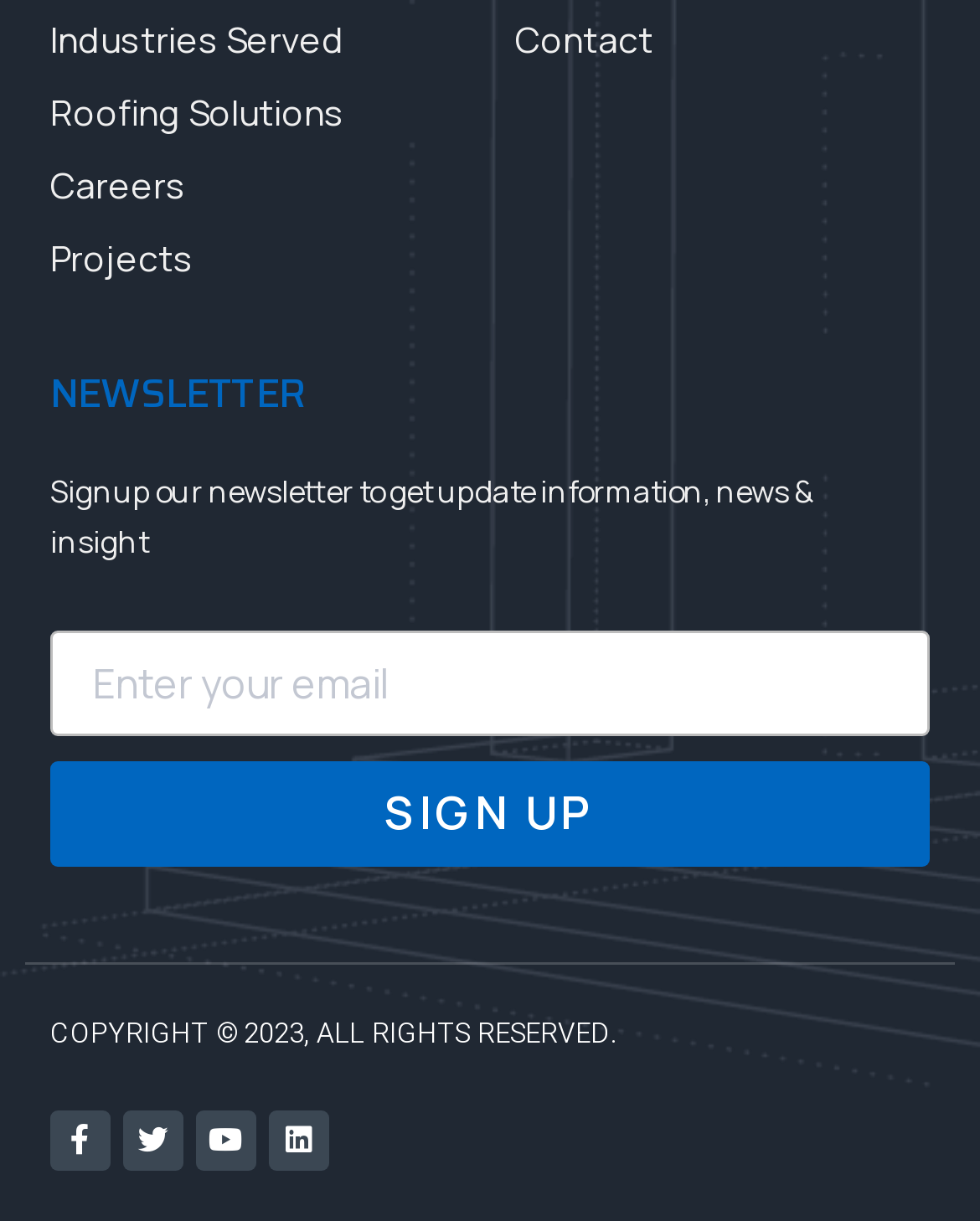Find and provide the bounding box coordinates for the UI element described here: "Industries Served". The coordinates should be given as four float numbers between 0 and 1: [left, top, right, bottom].

[0.051, 0.011, 0.474, 0.054]